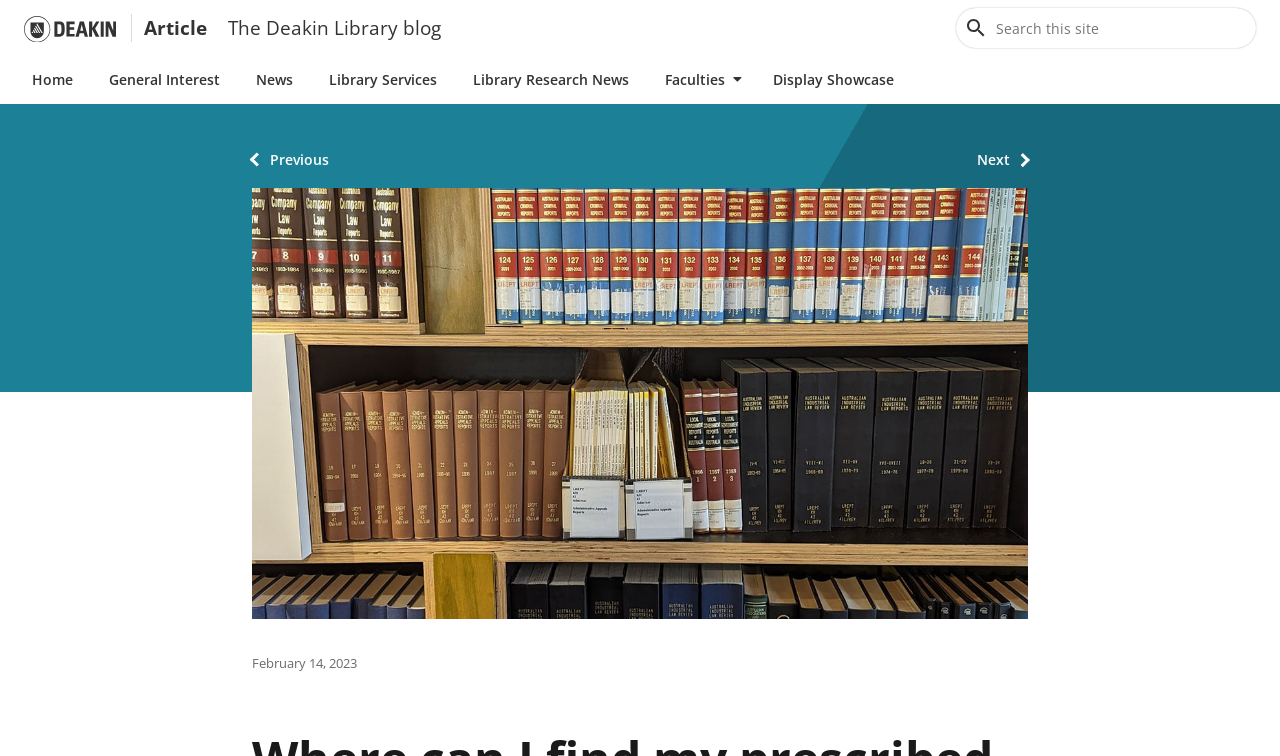Offer a meticulous caption that includes all visible features of the webpage.

The webpage is an article titled "Where can I find my prescribed and recommended textbooks?" from the Deakin Library blog. At the top left corner, there are two "Skip to" links, one for navigation and one for content. Next to them is a link to the Deakin home page, accompanied by a small image. 

Below these links, there is a horizontal navigation menu with links to various sections, including Home, General Interest, News, Library Services, Library Research News, Faculties, and Display Showcase. 

On the right side of the page, there is a sitewide search bar with a button to open the site search, an image, and a text box to input search queries. 

The main content of the article starts below the navigation menu. There is a large image of bookshelves lined with law books, taking up most of the page's width. Above the image, there is a date "February 14, 2023". 

At the bottom of the page, there is a pagination navigation with links to previous and next pages, along with a static text "Post pagination".